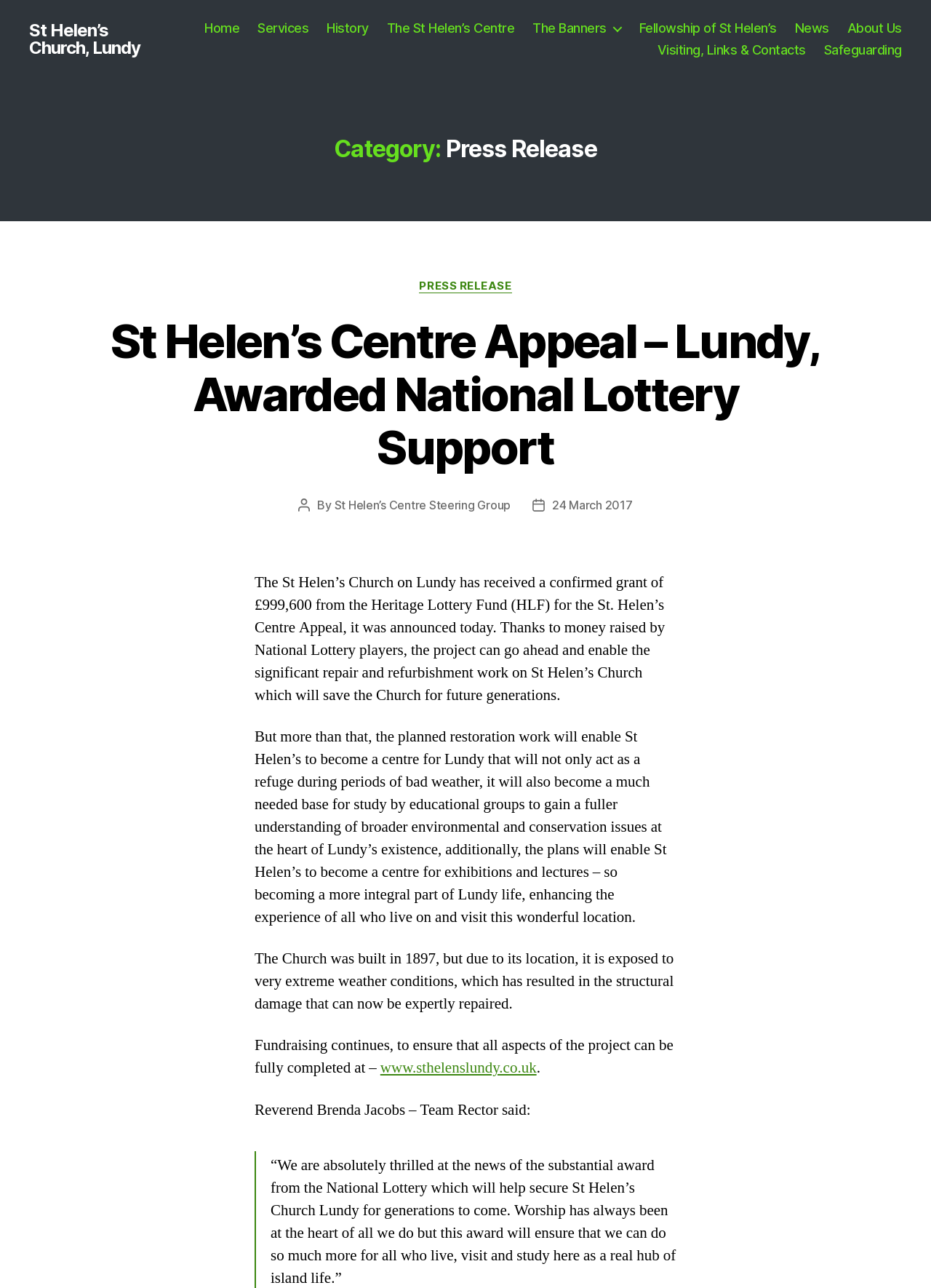Find the bounding box coordinates of the element's region that should be clicked in order to follow the given instruction: "Learn more about the History of St Helen’s Church". The coordinates should consist of four float numbers between 0 and 1, i.e., [left, top, right, bottom].

[0.351, 0.016, 0.396, 0.028]